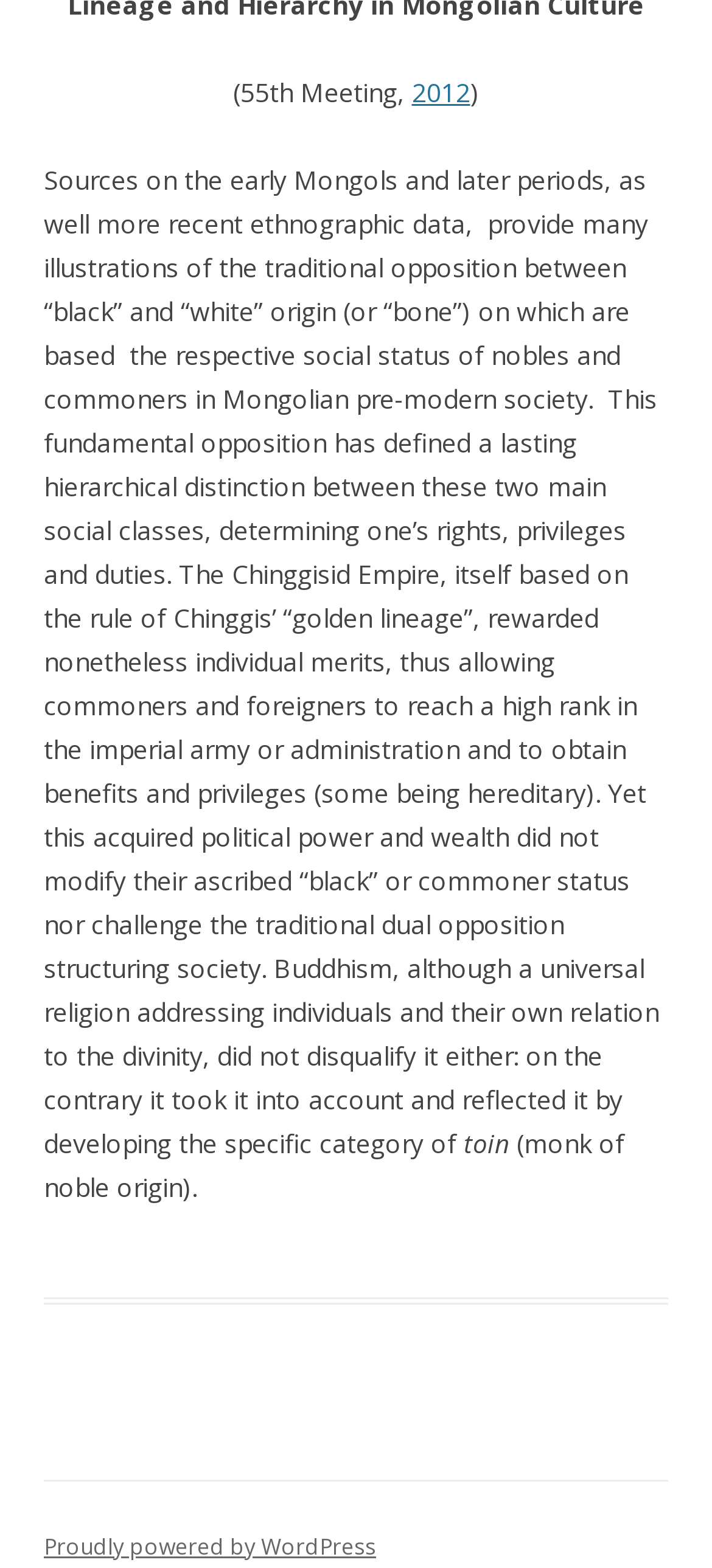Identify the bounding box for the UI element described as: "shjdaycareprek.kindergarten@yahoo.com". Ensure the coordinates are four float numbers between 0 and 1, formatted as [left, top, right, bottom].

None